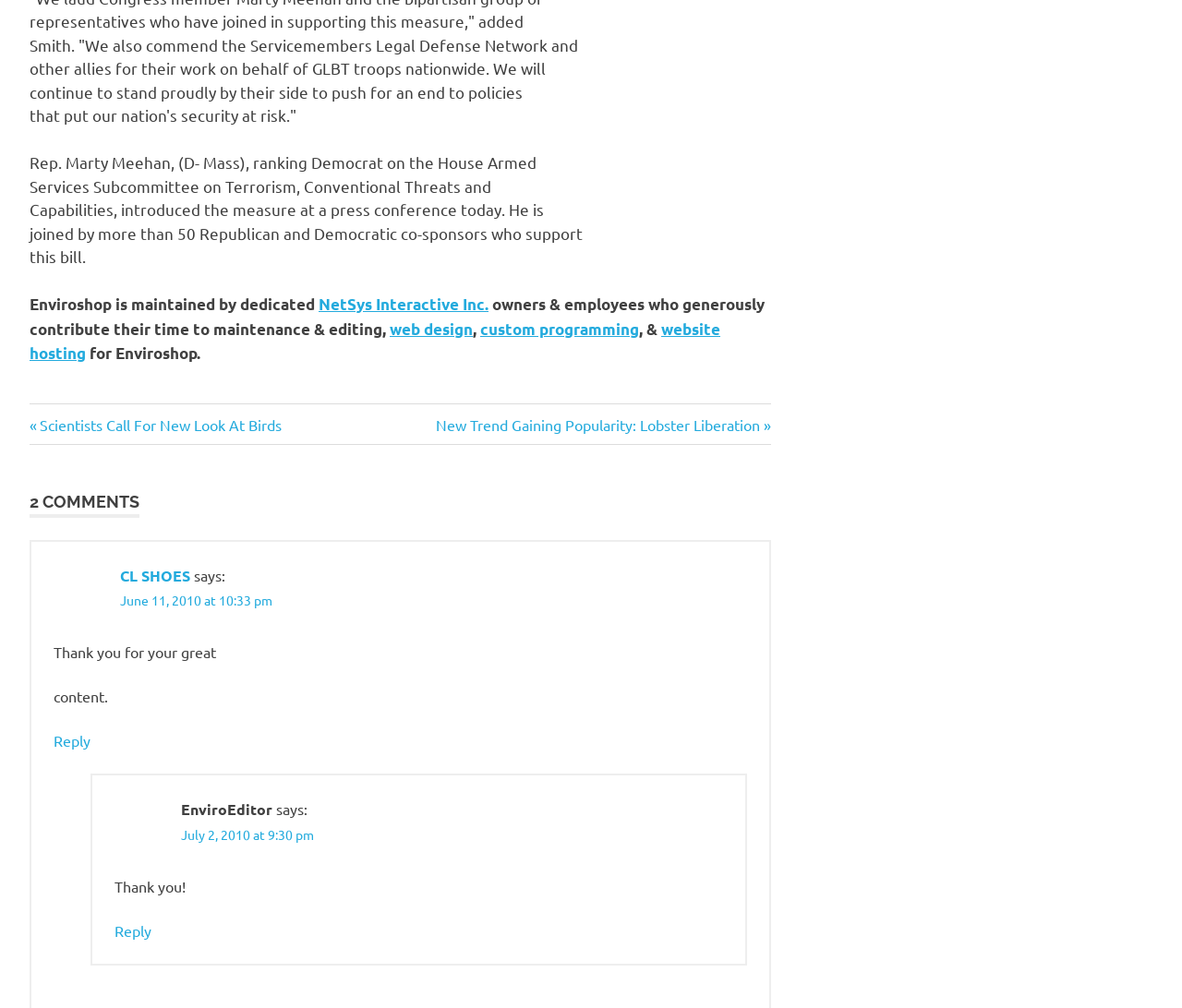Determine the bounding box coordinates for the element that should be clicked to follow this instruction: "Click on 'Reply to CL SHOES'". The coordinates should be given as four float numbers between 0 and 1, in the format [left, top, right, bottom].

[0.045, 0.726, 0.077, 0.744]